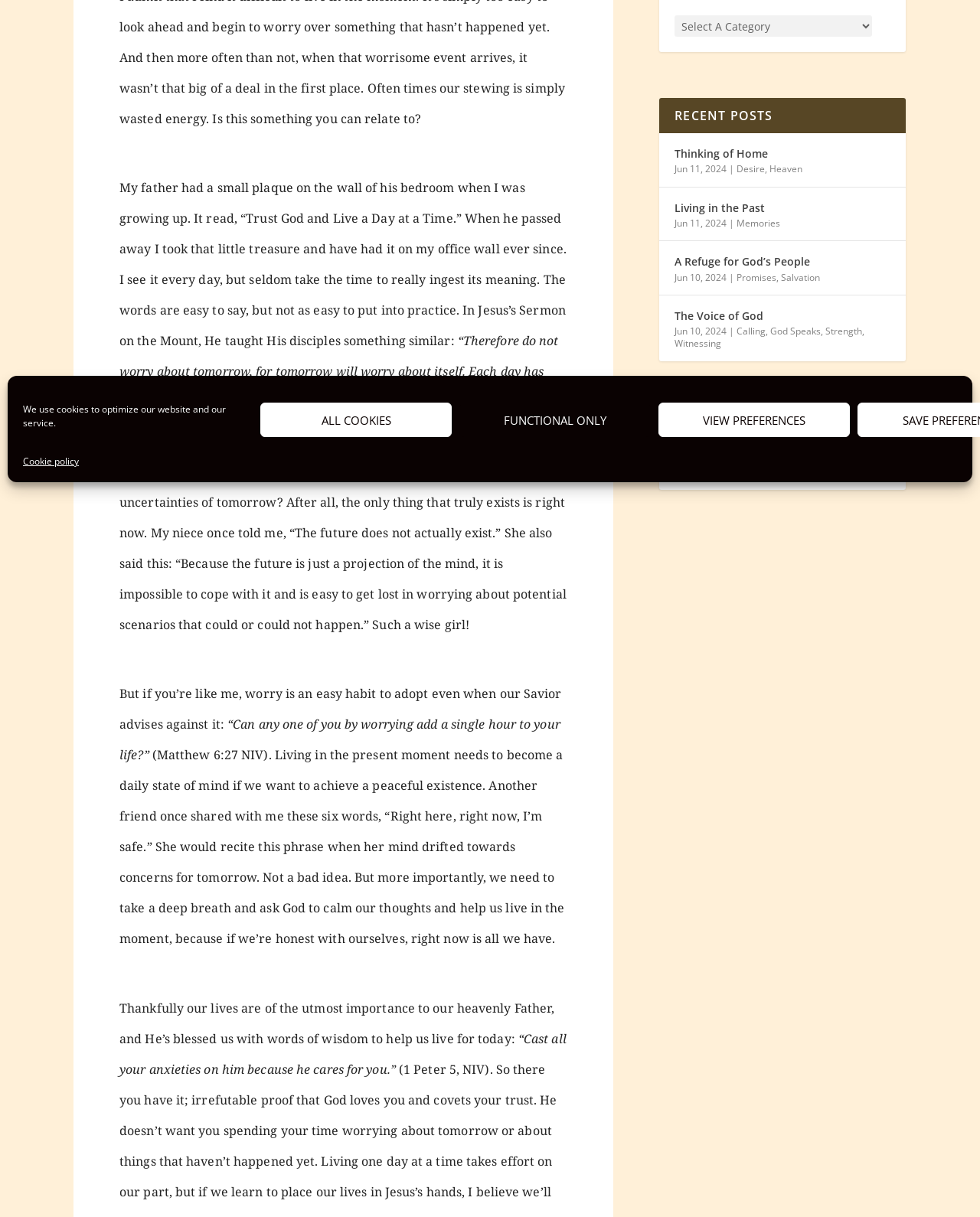Using the provided description A Refuge for God’s People, find the bounding box coordinates for the UI element. Provide the coordinates in (top-left x, top-left y, bottom-right x, bottom-right y) format, ensuring all values are between 0 and 1.

[0.688, 0.208, 0.827, 0.223]